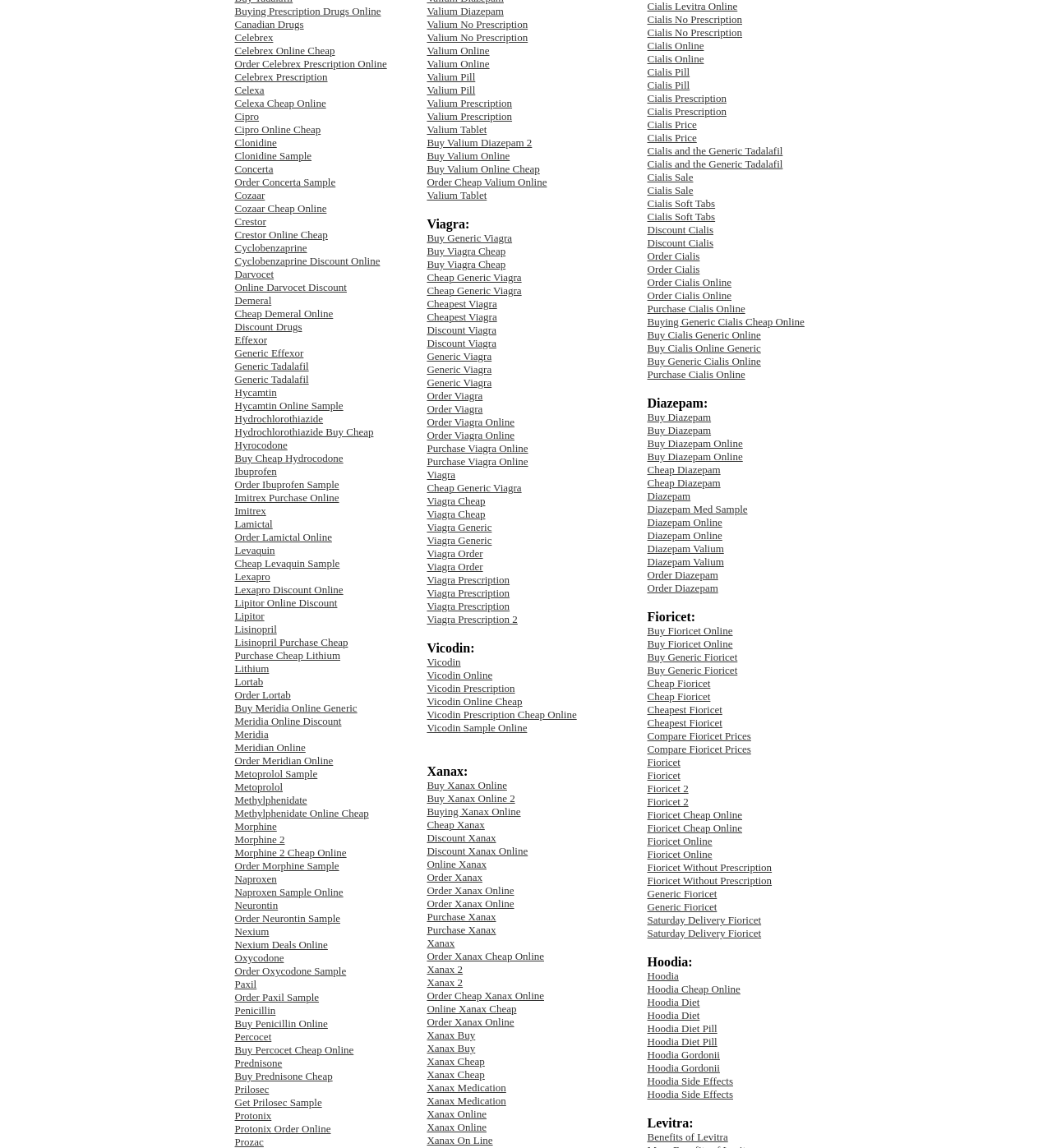Find the UI element described as: "Cialis and the Generic Tadalafil" and predict its bounding box coordinates. Ensure the coordinates are four float numbers between 0 and 1, [left, top, right, bottom].

[0.615, 0.137, 0.744, 0.148]